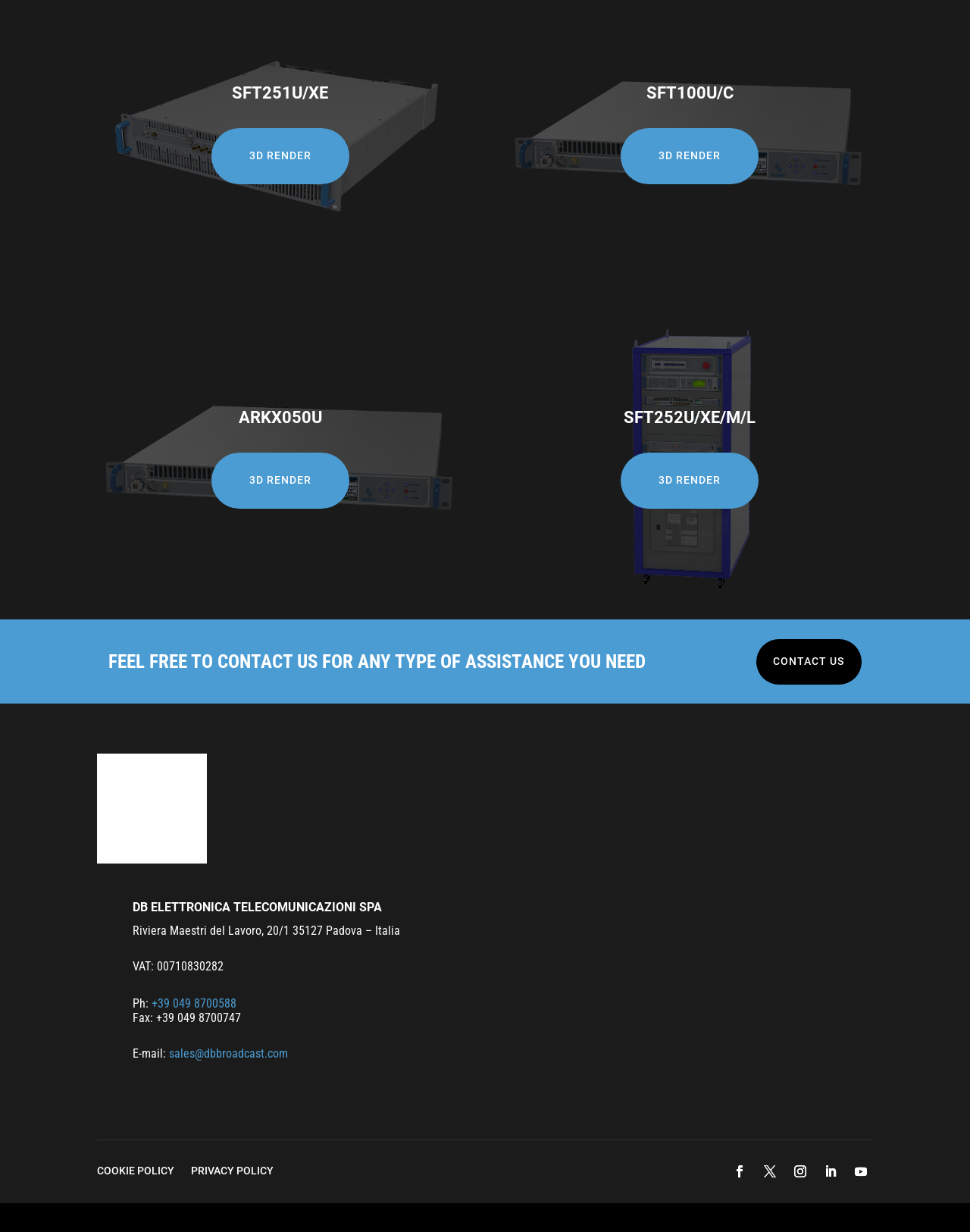Provide the bounding box coordinates of the area you need to click to execute the following instruction: "View DB ELETTRONICA TELECOMUNICAZIONI SPA's website".

[0.522, 0.612, 0.896, 0.919]